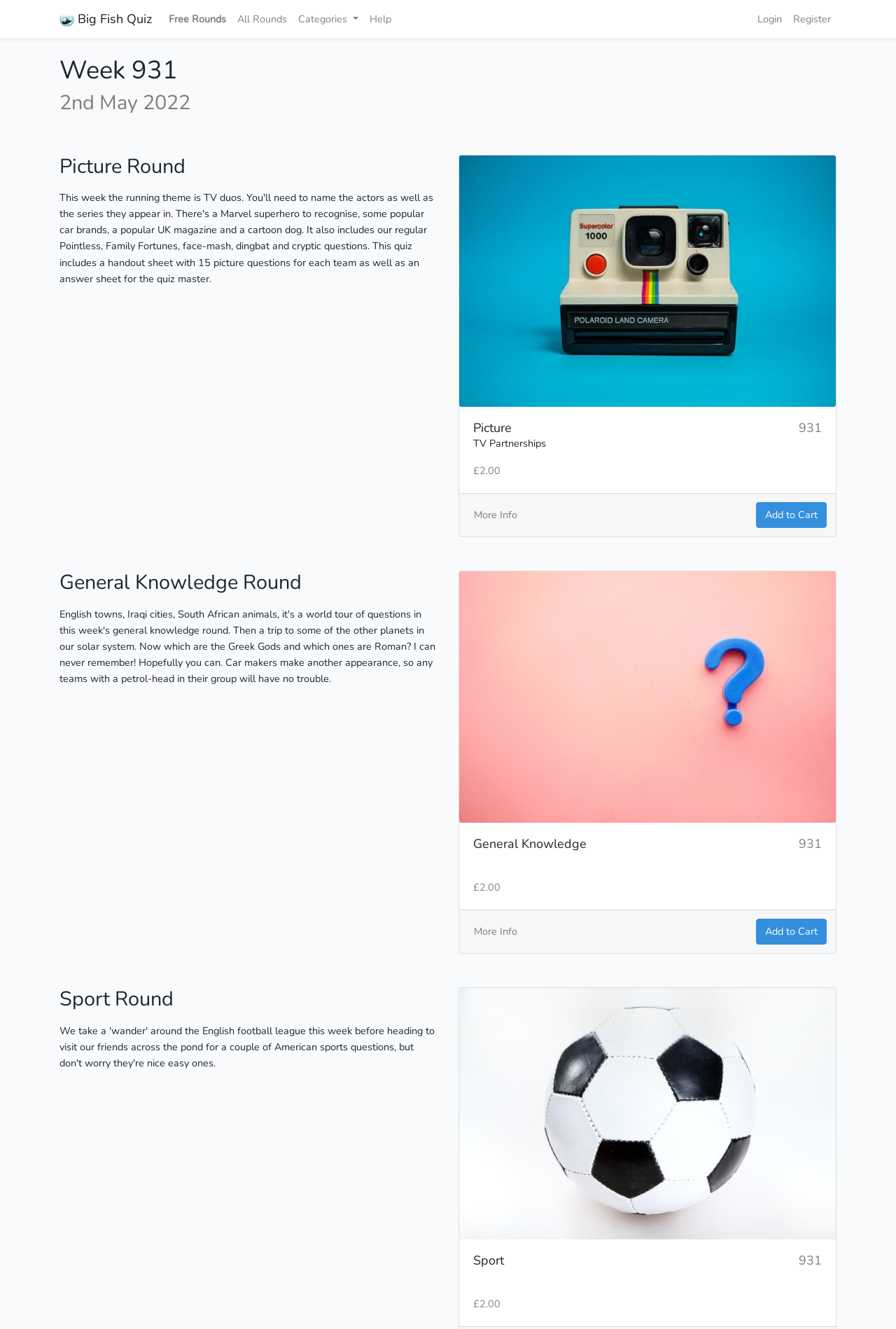What is the date of the current week?
Based on the screenshot, give a detailed explanation to answer the question.

The date of the current week can be found in the static text '2nd May 2022' which appears on the page, indicating the date of the current week.